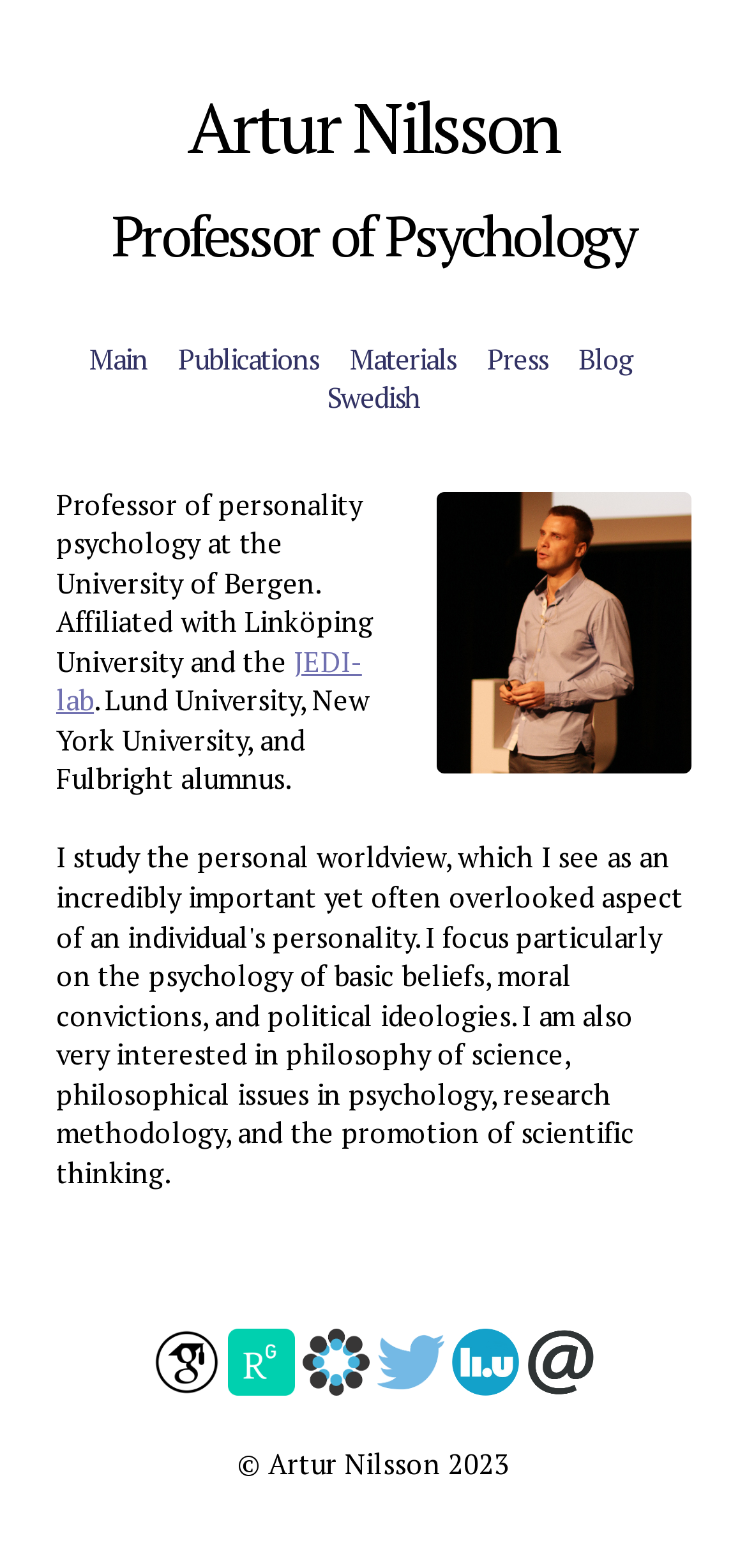Please give a short response to the question using one word or a phrase:
How many social media links are there?

4